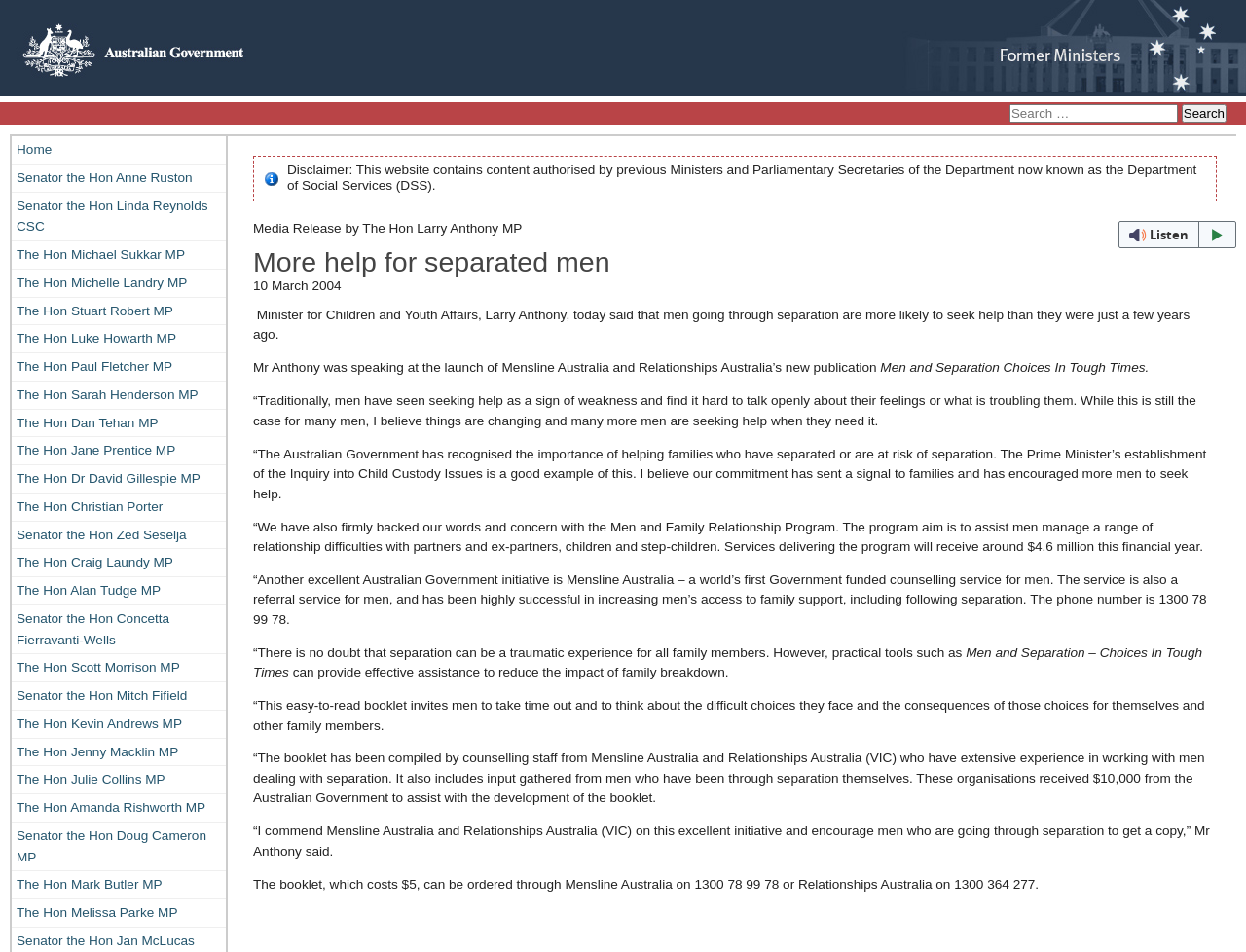Based on the element description The Hon Christian Porter, identify the bounding box coordinates for the UI element. The coordinates should be in the format (top-left x, top-left y, bottom-right x, bottom-right y) and within the 0 to 1 range.

[0.009, 0.518, 0.181, 0.547]